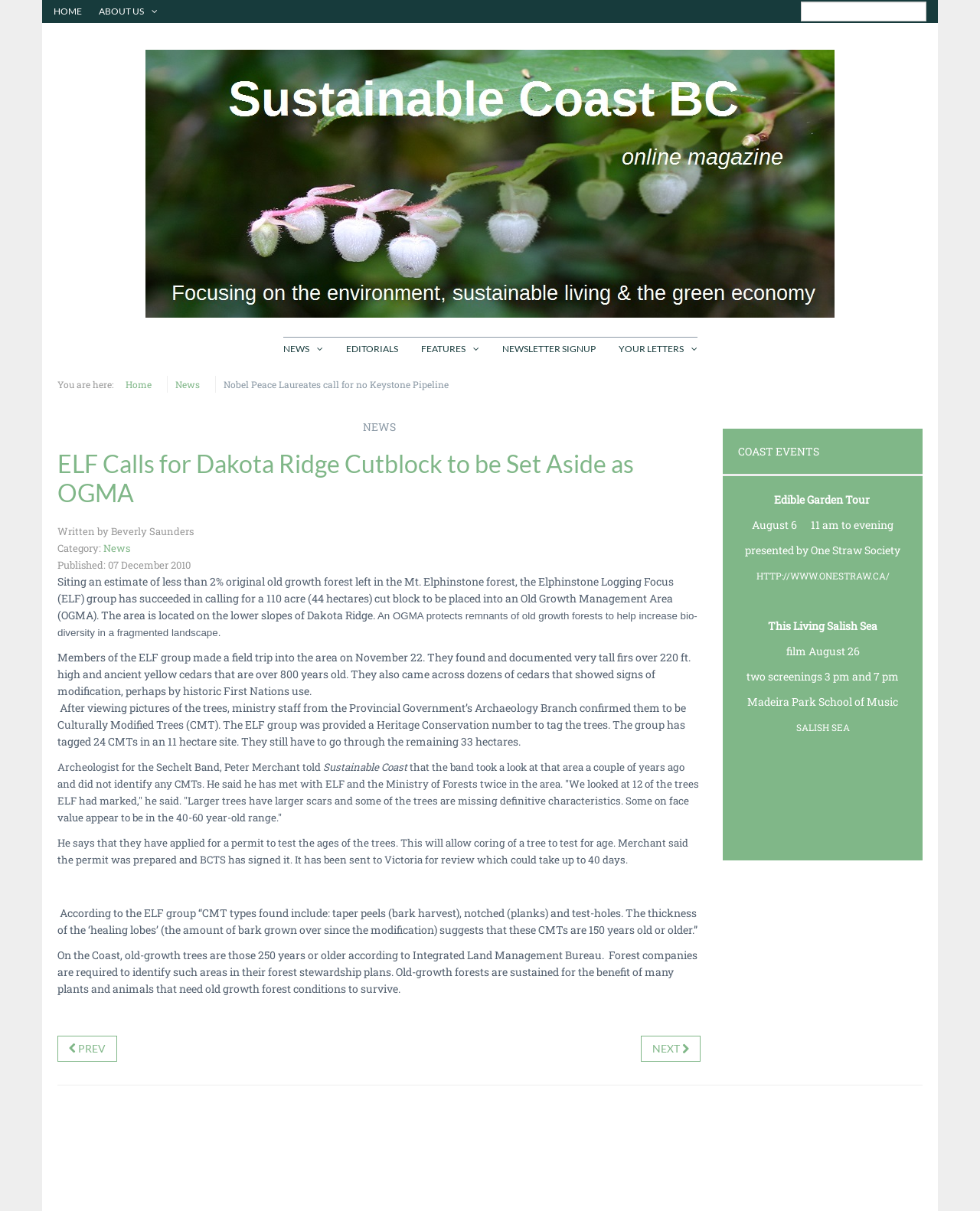Answer this question using a single word or a brief phrase:
What is the name of the organization calling for the Dakota Ridge Cutblock to be set aside?

ELF